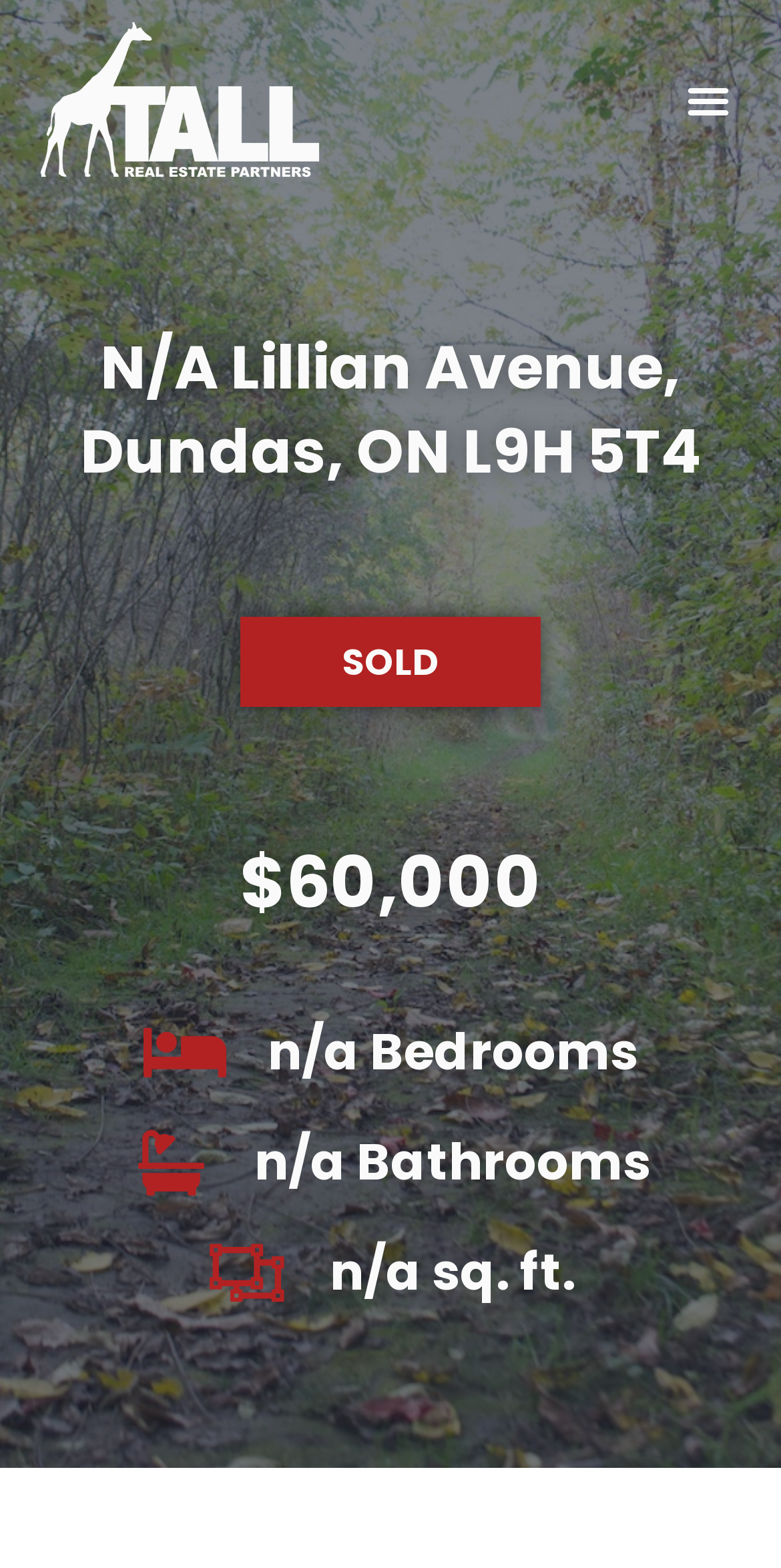What is the status of the vacant lot?
Provide a detailed and extensive answer to the question.

I determined the status of the vacant lot by examining the heading element that contains the status information, which is 'SOLD'. This element is prominently displayed on the page, indicating that the lot has been sold.